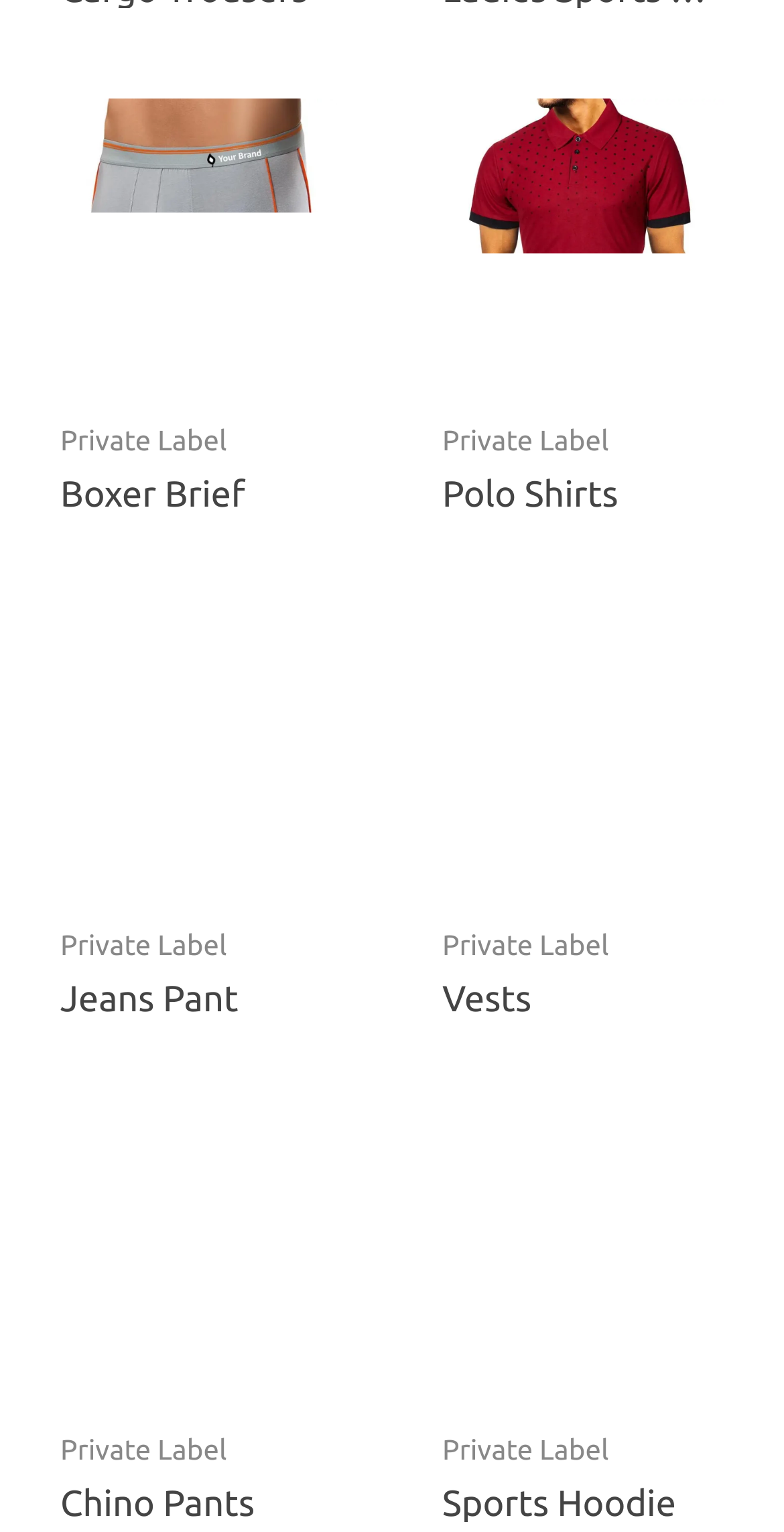How many products are listed on the webpage?
Based on the image, respond with a single word or phrase.

8